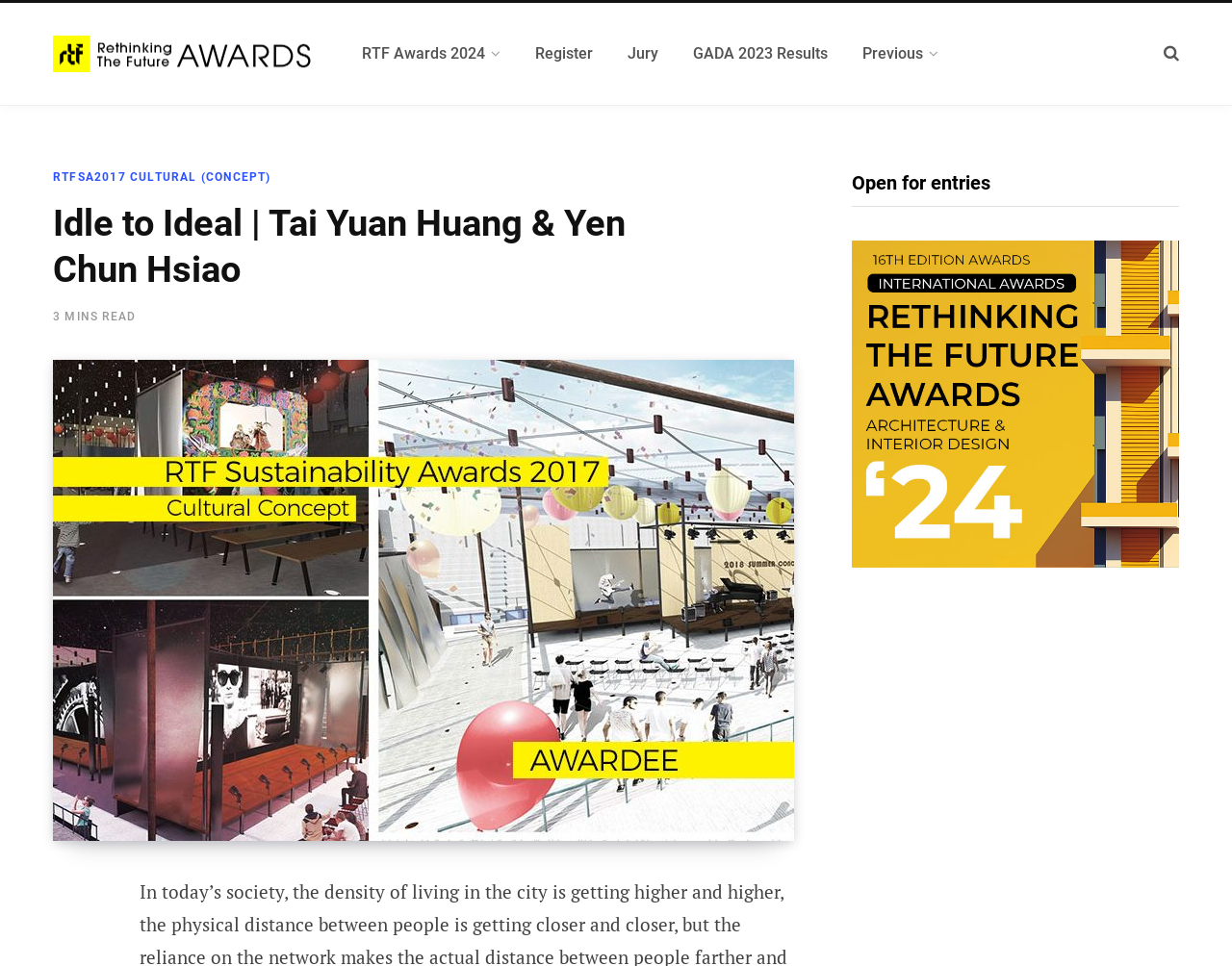Determine the coordinates of the bounding box that should be clicked to complete the instruction: "Register for RTF Awards 2024". The coordinates should be represented by four float numbers between 0 and 1: [left, top, right, bottom].

[0.28, 0.021, 0.42, 0.091]